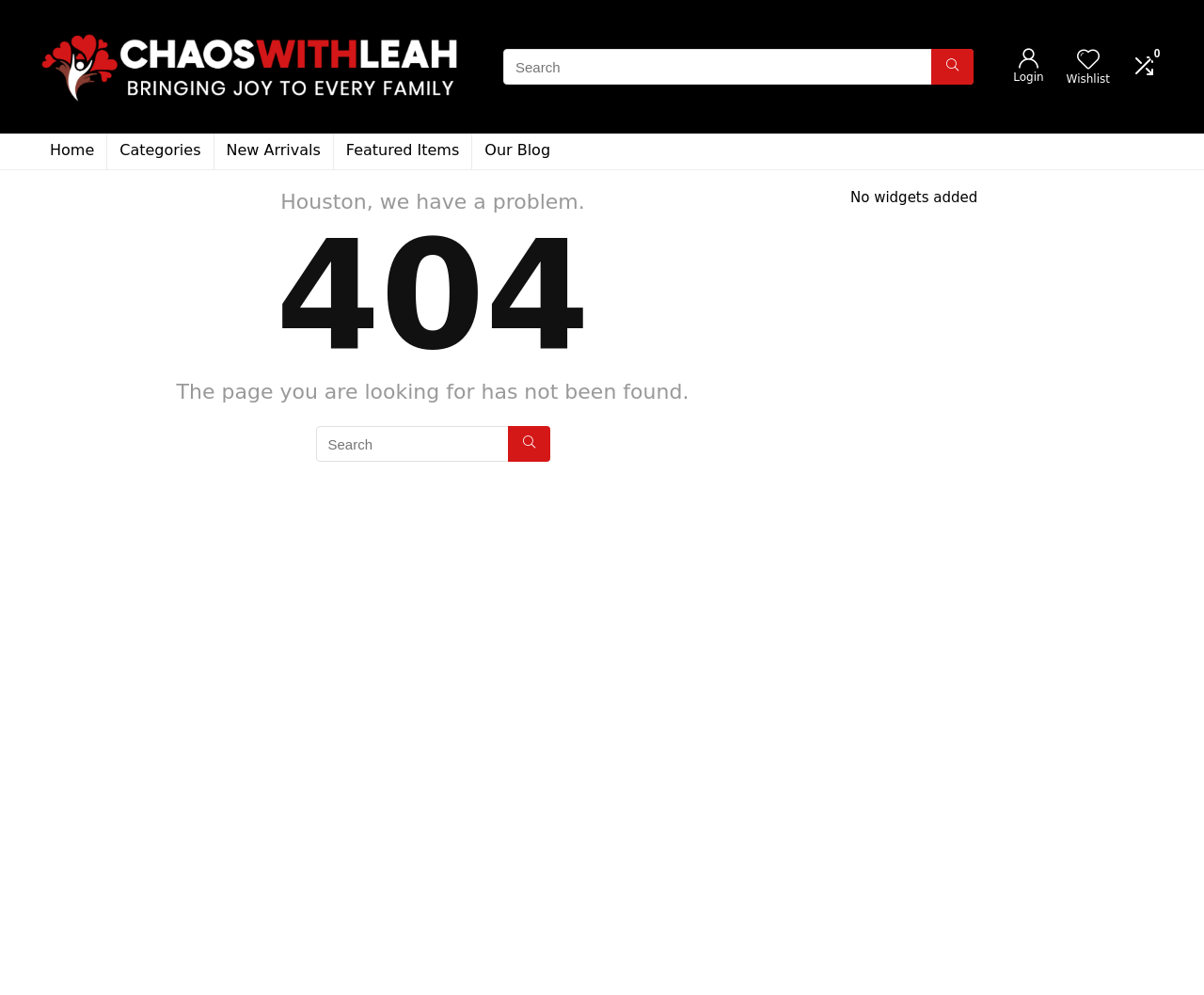Identify the bounding box coordinates of the element to click to follow this instruction: 'Search for something'. Ensure the coordinates are four float values between 0 and 1, provided as [left, top, right, bottom].

None